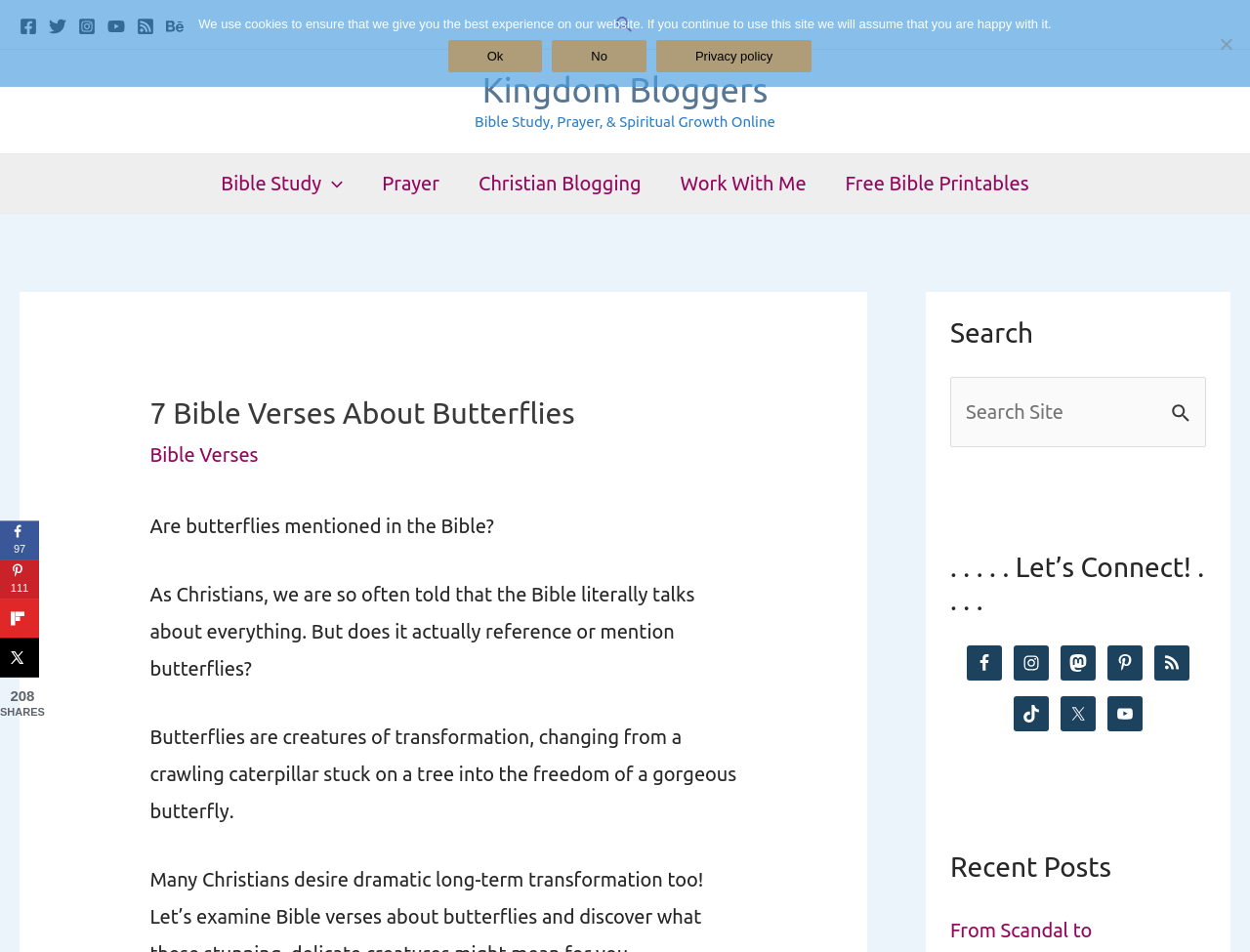Pinpoint the bounding box coordinates of the element you need to click to execute the following instruction: "Share on Pinterest". The bounding box should be represented by four float numbers between 0 and 1, in the format [left, top, right, bottom].

[0.0, 0.588, 0.031, 0.629]